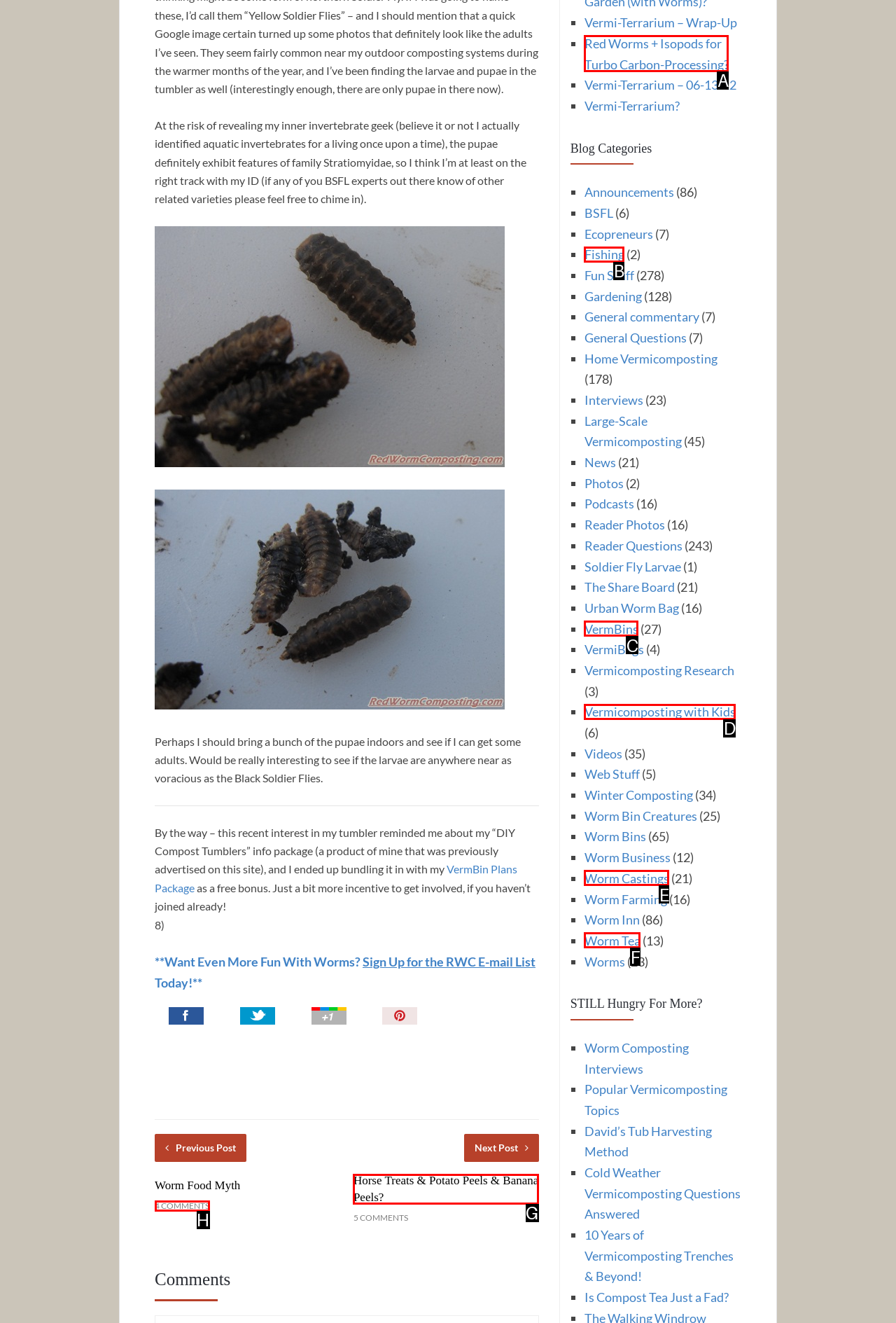Tell me the letter of the option that corresponds to the description: Vermicomposting with Kids
Answer using the letter from the given choices directly.

D